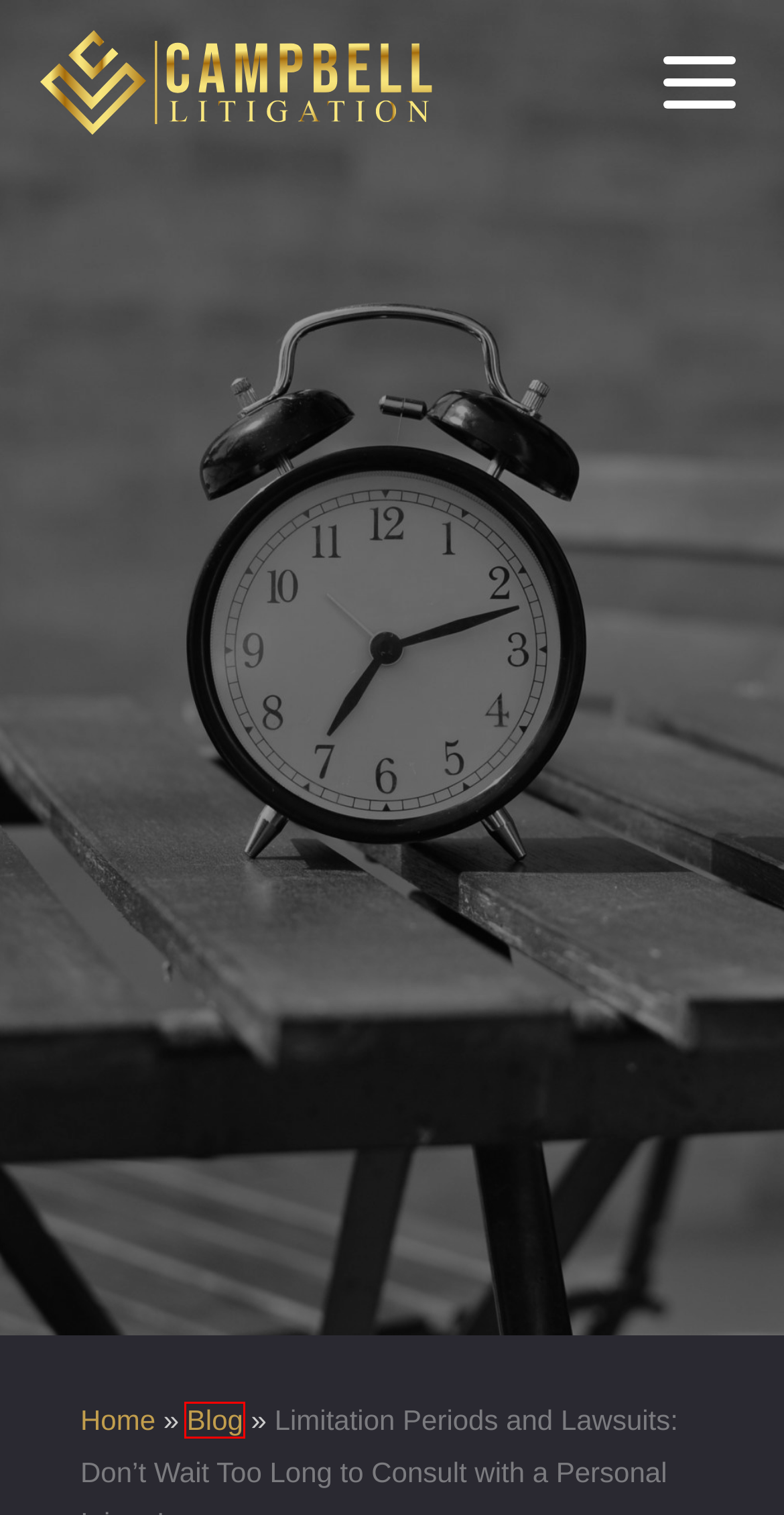Analyze the screenshot of a webpage that features a red rectangle bounding box. Pick the webpage description that best matches the new webpage you would see after clicking on the element within the red bounding box. Here are the candidates:
A. Lawyers | Campbell Litigation | Kitchener-Waterloo
B. Home - Campbell Litigation
C. Contact | Campbell Litigation | Waterloo Personal Injury & Trial Lawyer
D. Disclaimer - Personal Injury, Litigation & Employment Lawyers in Waterloo-Kitchener
E. Law Document English View | Ontario.ca
F. Waterloo Personal Injury Lawyer | Kitchener Car Accident
G. Privacy Policy: Personal Injury, Litigation & Employment Lawyer in Waterloo-Kitchener
H. Blog Archive | Campbell Litigation | Kitchener Waterloo Law Firm

H